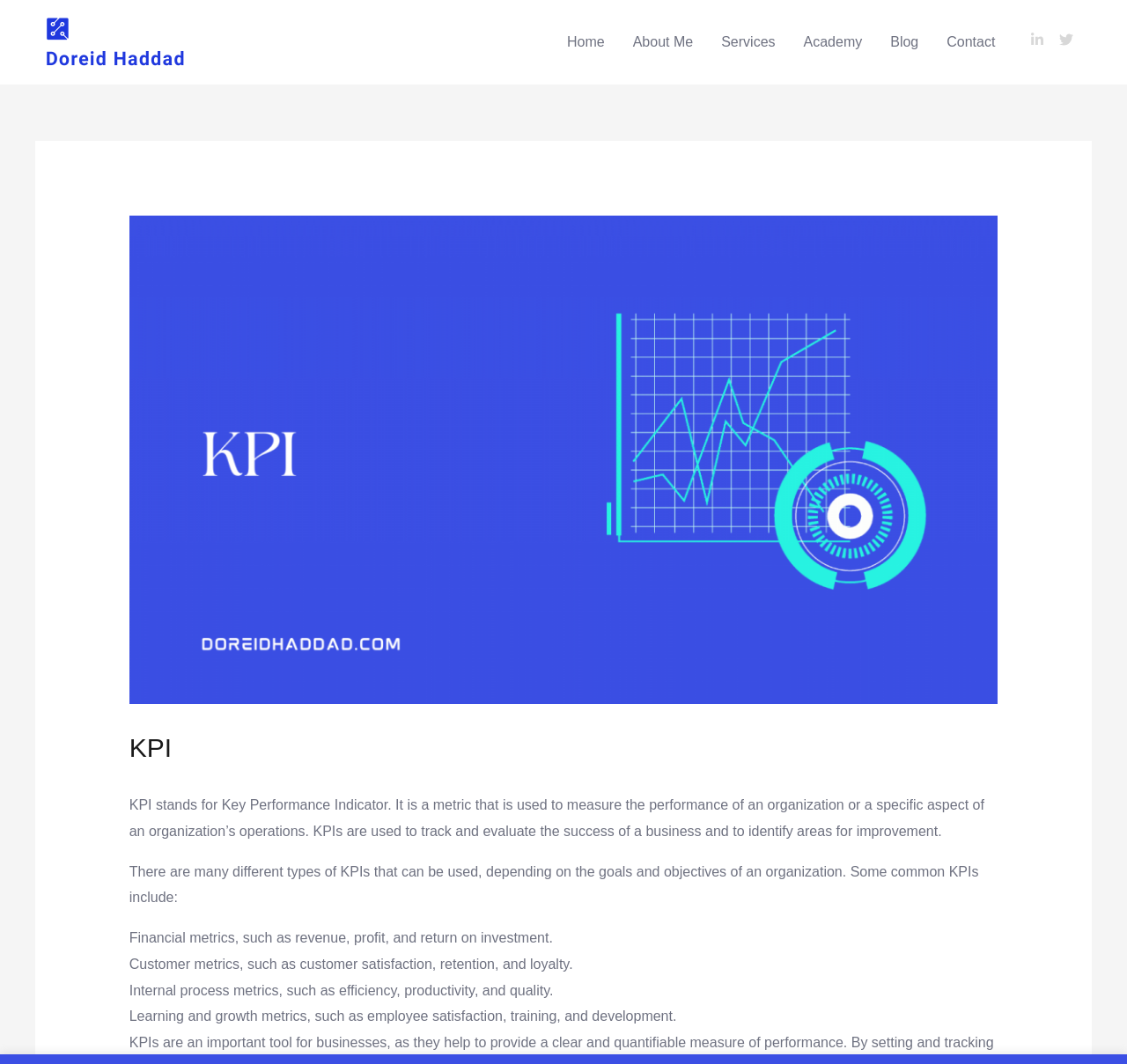What are the navigation menu items?
Could you answer the question in a detailed manner, providing as much information as possible?

The navigation menu is located at the top of the webpage, and it contains the following items: Home, About Me, Services, Academy, Blog, and Contact.